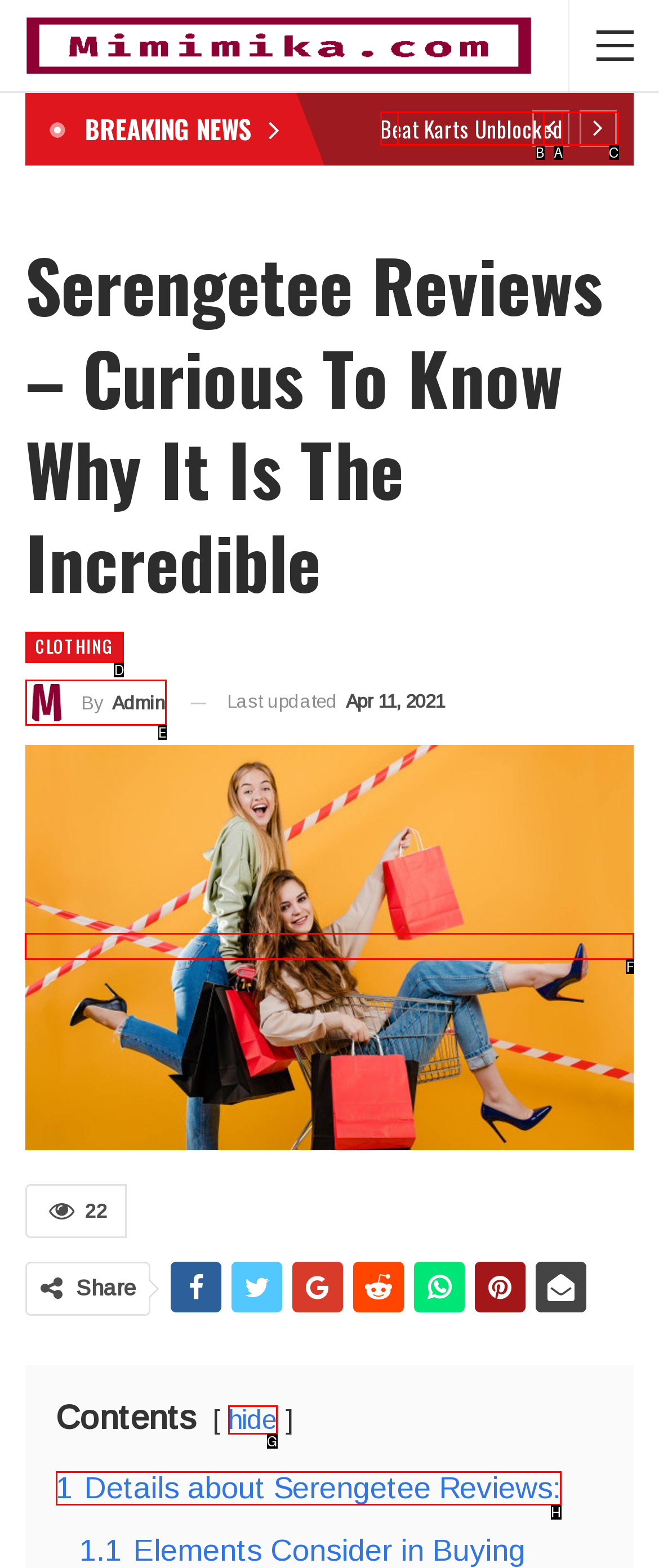Tell me which option I should click to complete the following task: Read the 'Serengetee Reviews' article
Answer with the option's letter from the given choices directly.

F